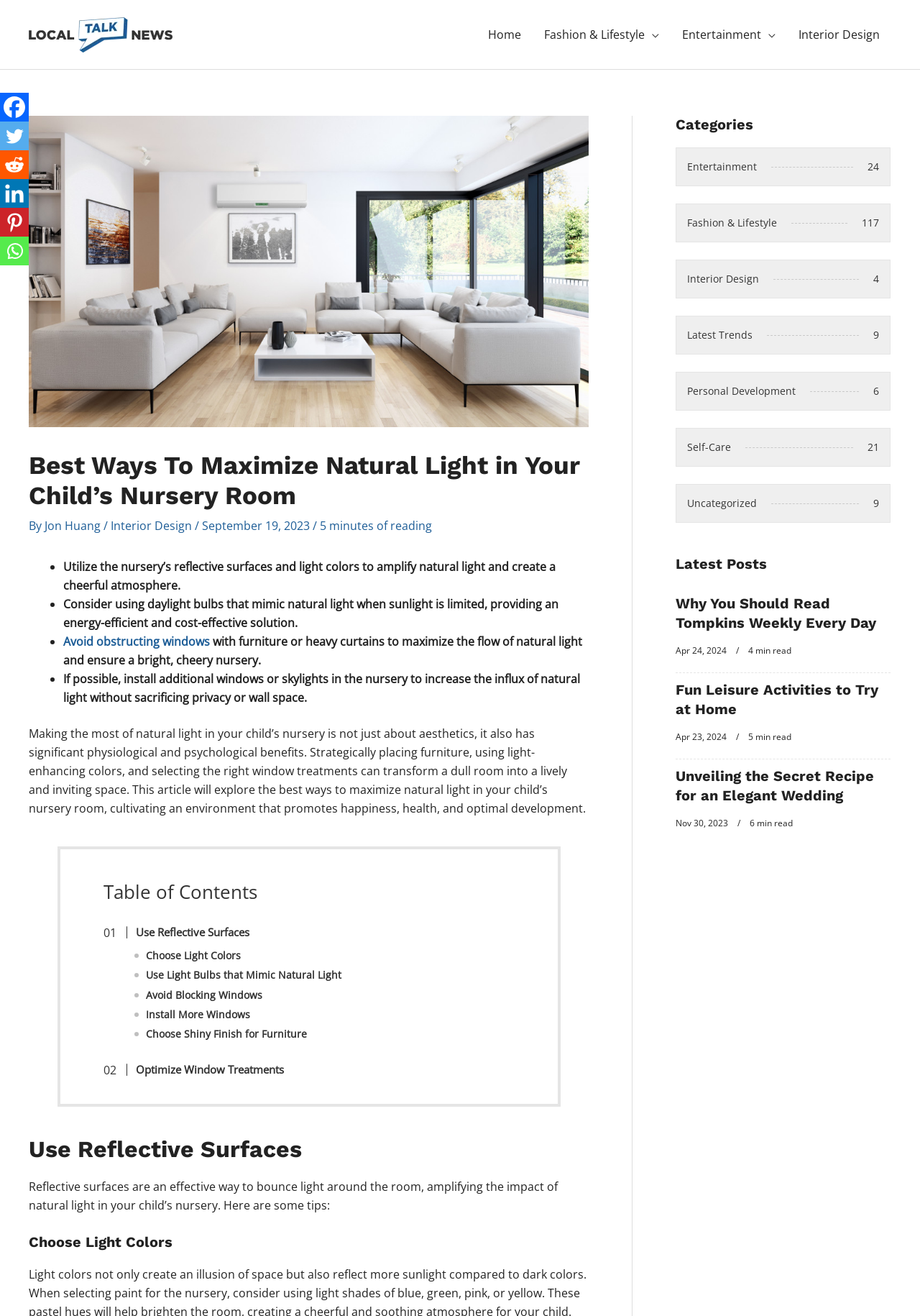How many links are there in the navigation section?
Look at the image and respond with a one-word or short-phrase answer.

4